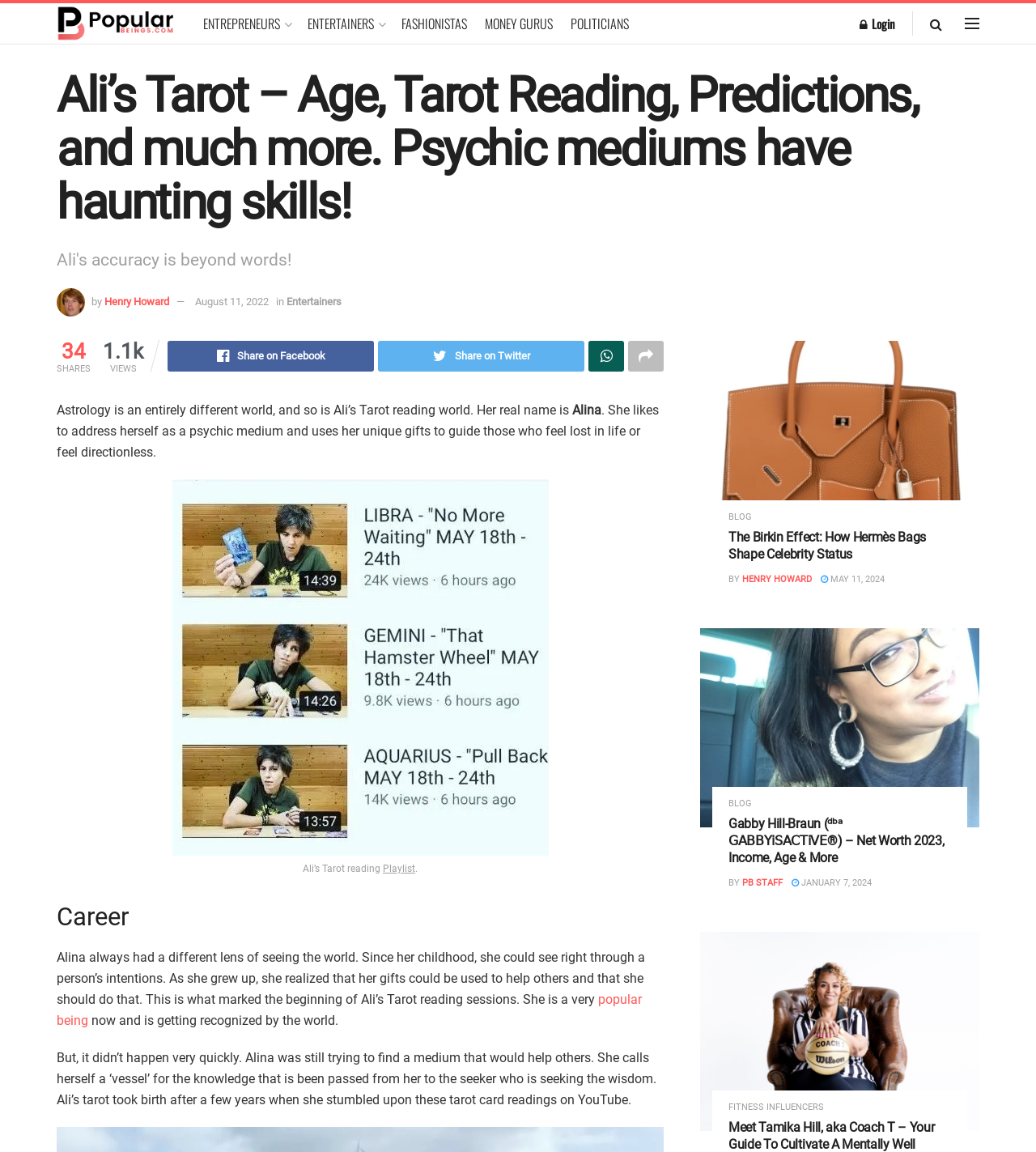Locate the bounding box coordinates of the area that needs to be clicked to fulfill the following instruction: "Read more about Ali's Tarot reading". The coordinates should be in the format of four float numbers between 0 and 1, namely [left, top, right, bottom].

[0.055, 0.35, 0.552, 0.363]